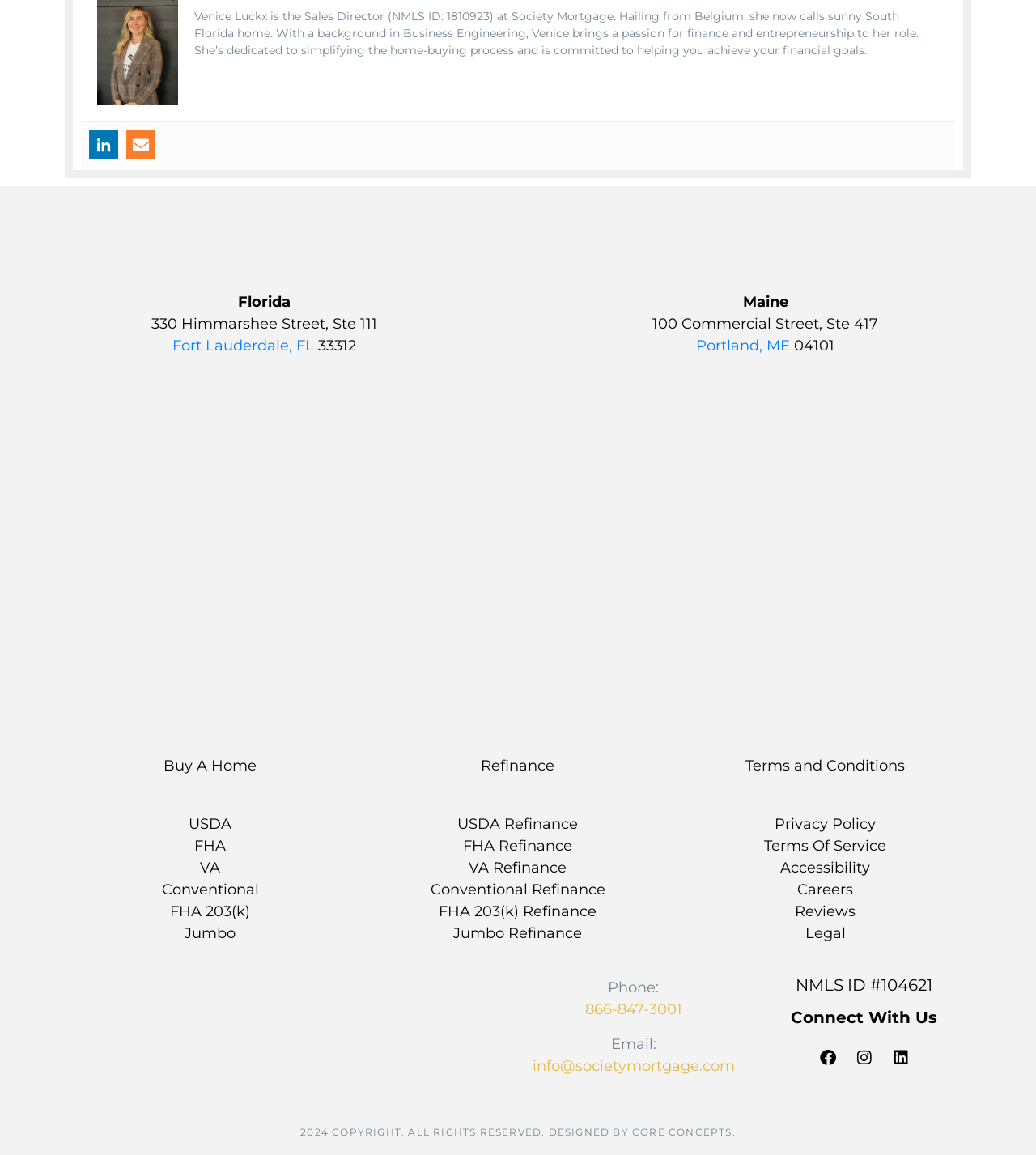Given the element description "Fort Lauderdale, FL", identify the bounding box of the corresponding UI element.

[0.166, 0.292, 0.303, 0.307]